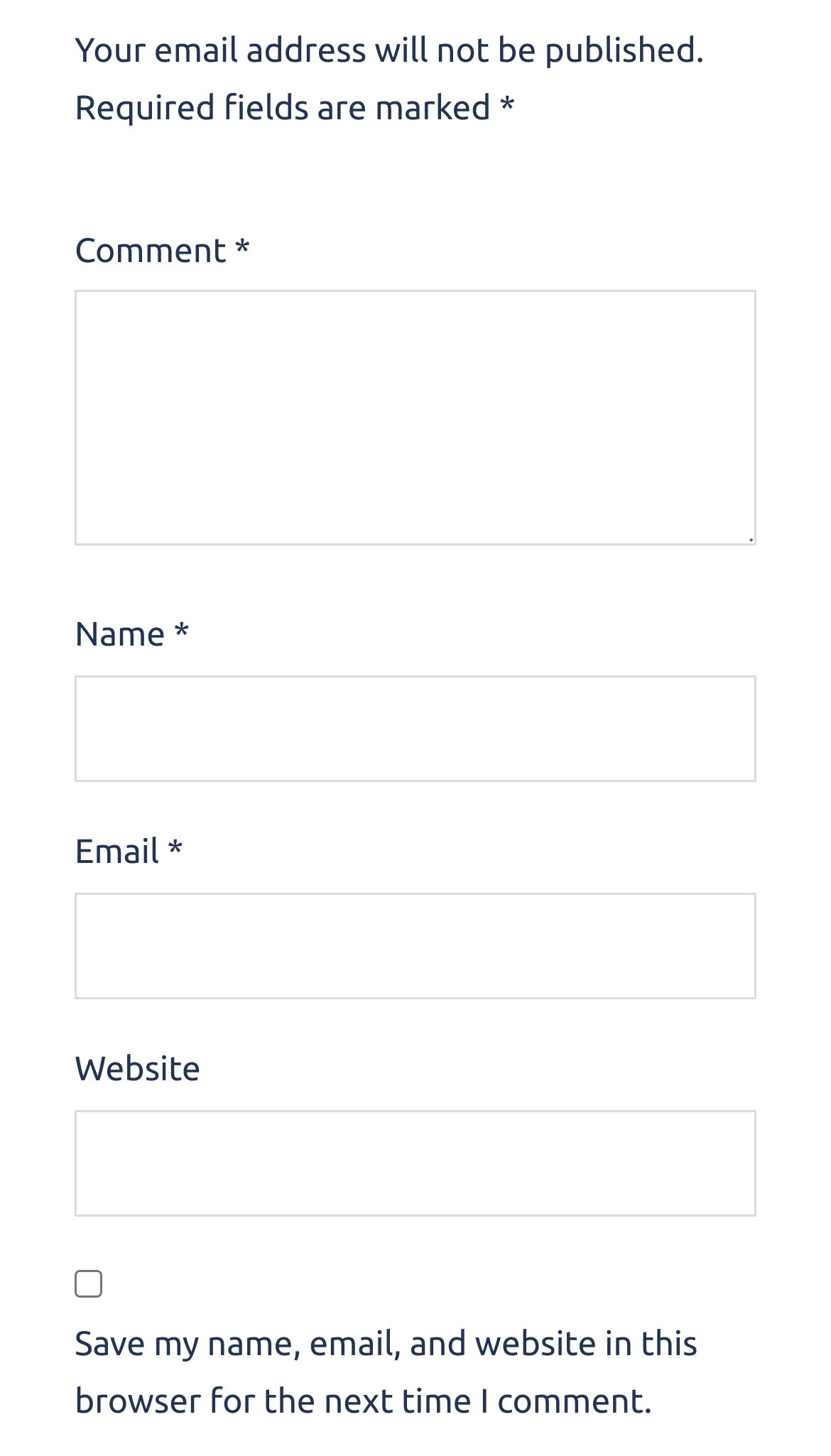What is the purpose of the checkbox?
Answer the question with a thorough and detailed explanation.

The checkbox is located at the bottom of the form, and its label is 'Save my name, email, and website in this browser for the next time I comment.' This suggests that the purpose of the checkbox is to save the user's comment information for future use.